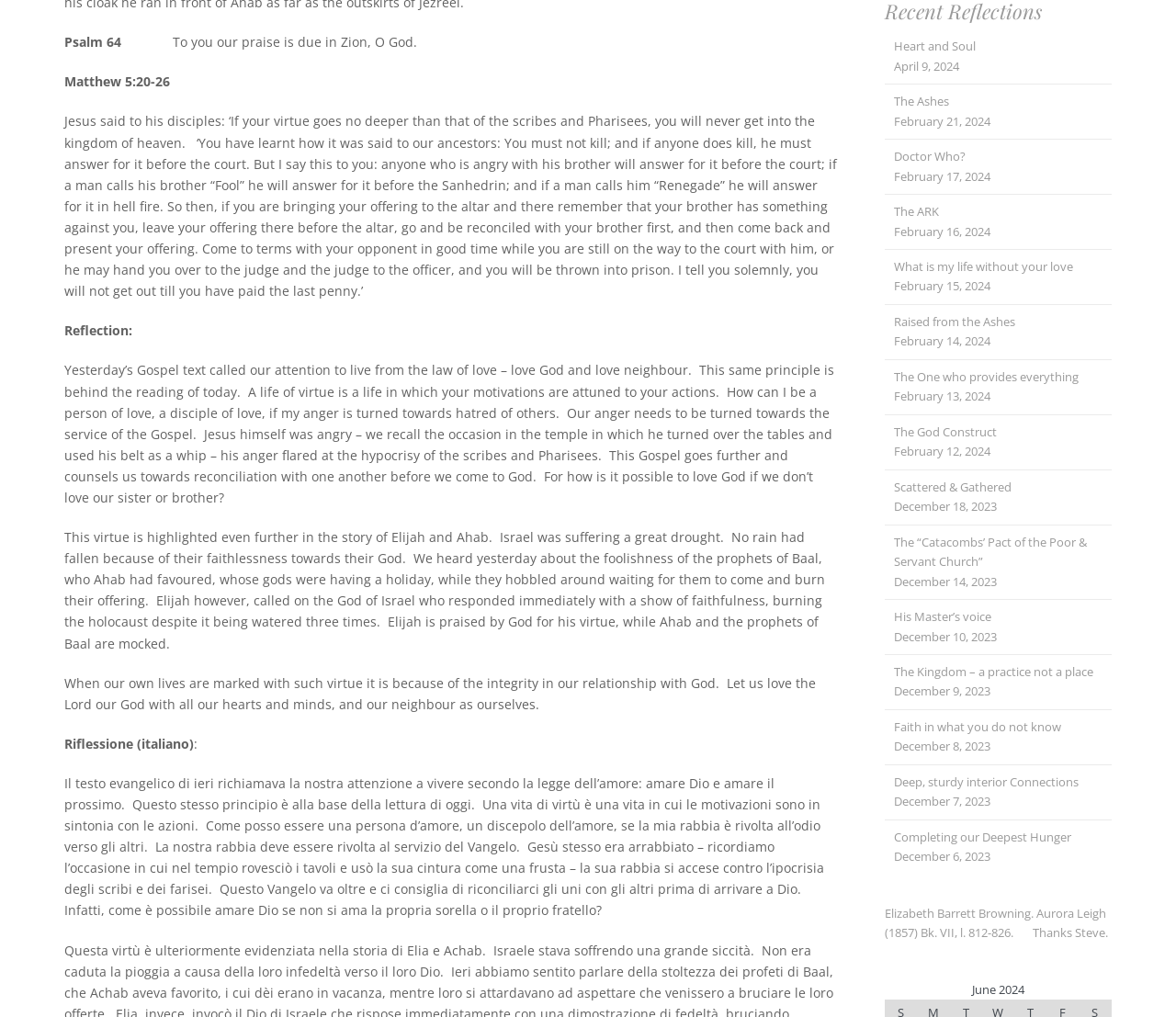Provide the bounding box for the UI element matching this description: "His Master’s voice".

[0.76, 0.598, 0.843, 0.614]